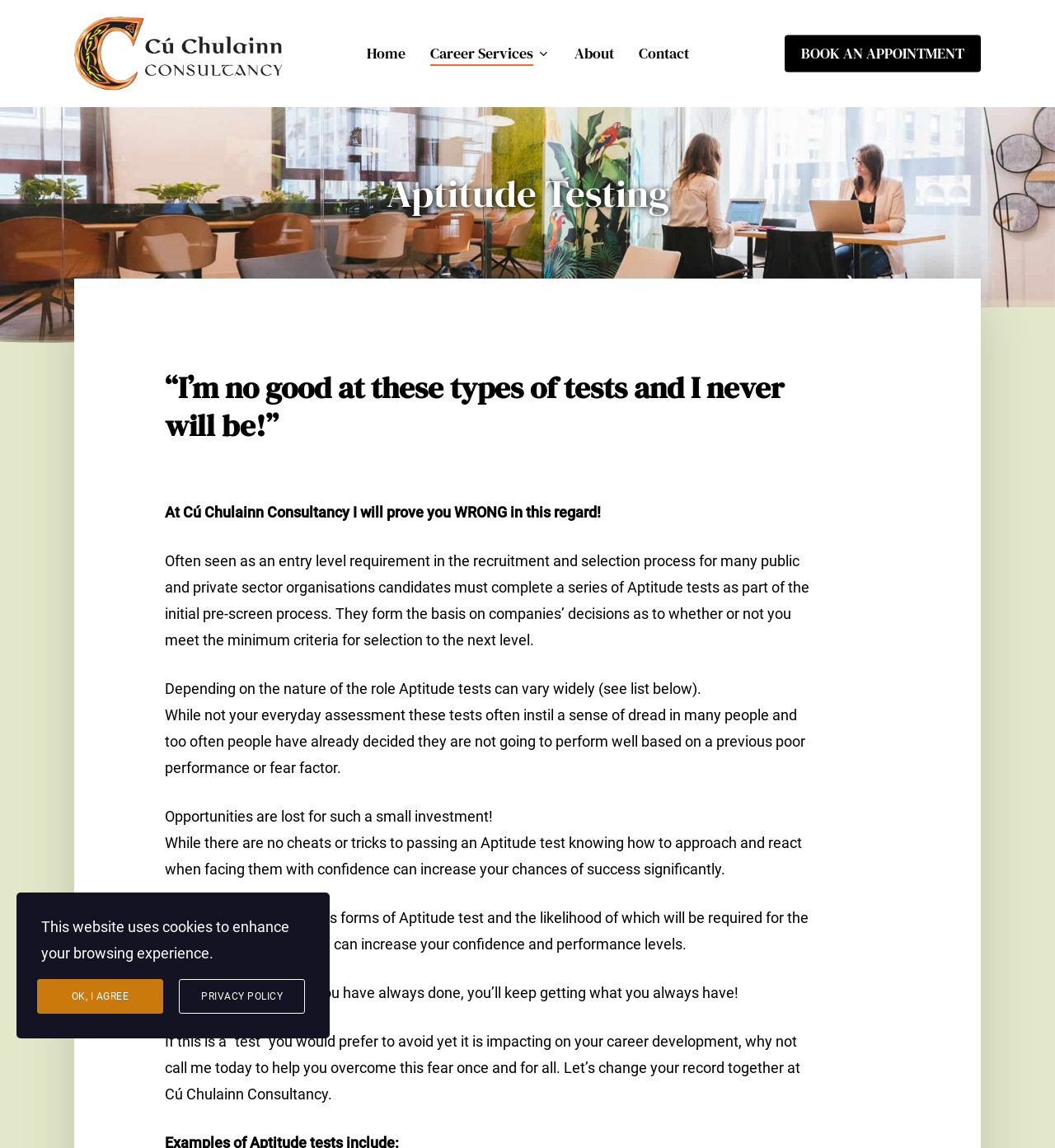Find the bounding box coordinates of the clickable area that will achieve the following instruction: "Click the About link".

[0.544, 0.038, 0.582, 0.055]